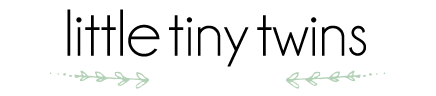Give a concise answer using one word or a phrase to the following question:
What color are the arrow motifs?

green